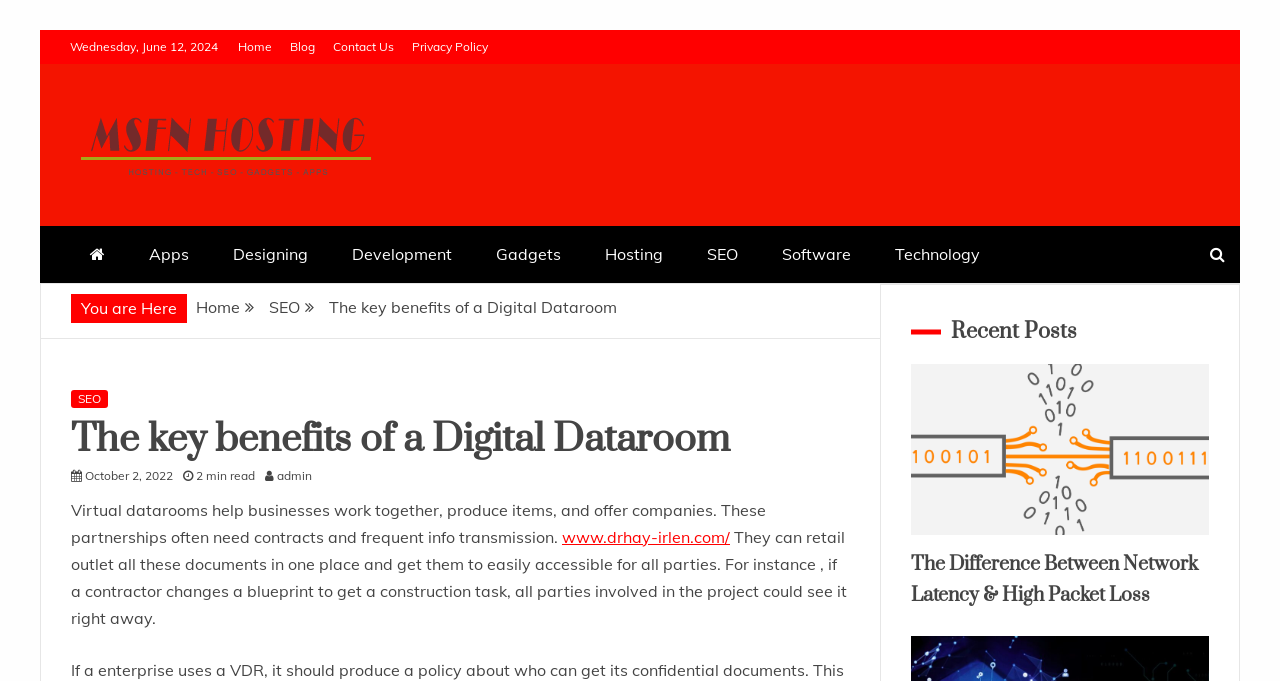Answer the question briefly using a single word or phrase: 
How long does it take to read the blog post?

2 min